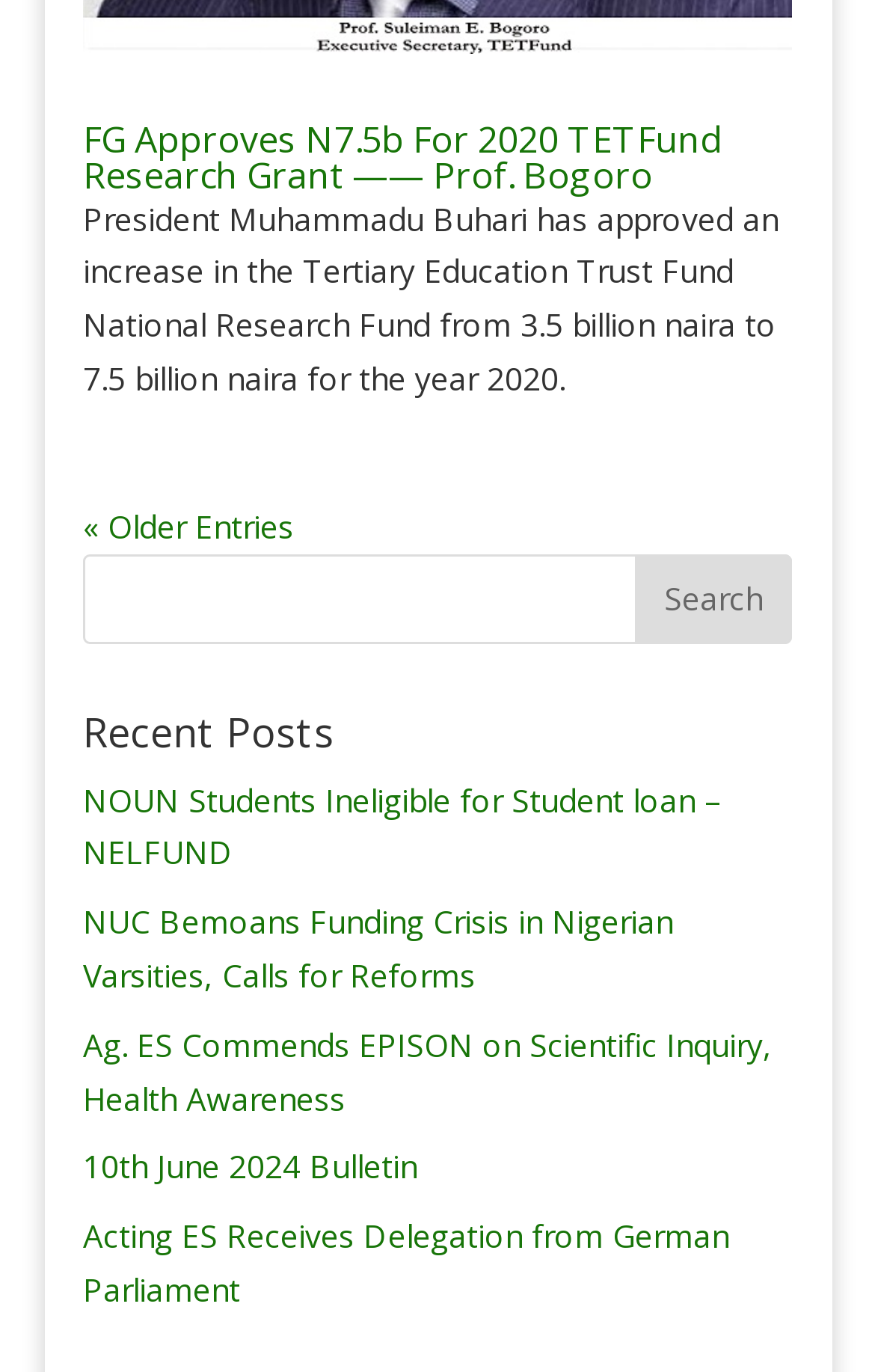Please locate the bounding box coordinates of the element that needs to be clicked to achieve the following instruction: "View older entries". The coordinates should be four float numbers between 0 and 1, i.e., [left, top, right, bottom].

[0.095, 0.368, 0.336, 0.399]